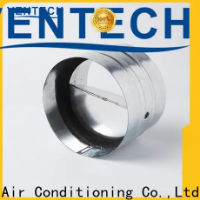What is the purpose of the HVAC duct component?
Please give a detailed answer to the question using the information shown in the image.

The caption explains that the component is 'designed for efficient airflow management within heating, ventilation, and air conditioning systems', indicating that its primary purpose is to manage airflow.